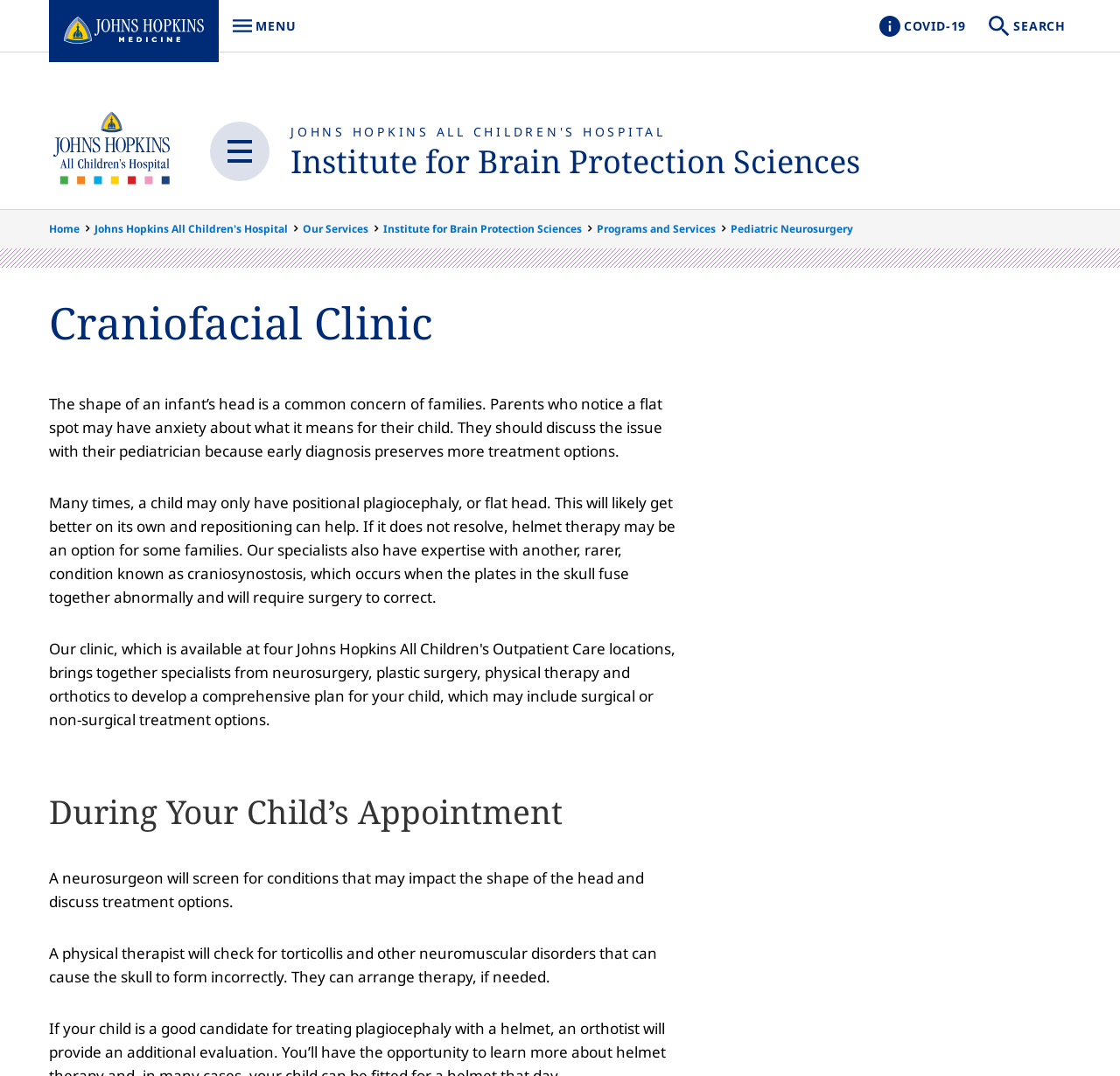What condition may require surgery to correct?
Provide a detailed and well-explained answer to the question.

I found the answer by reading the StaticText element that mentions craniosynostosis as a condition that occurs when the plates in the skull fuse together abnormally and requires surgery to correct.